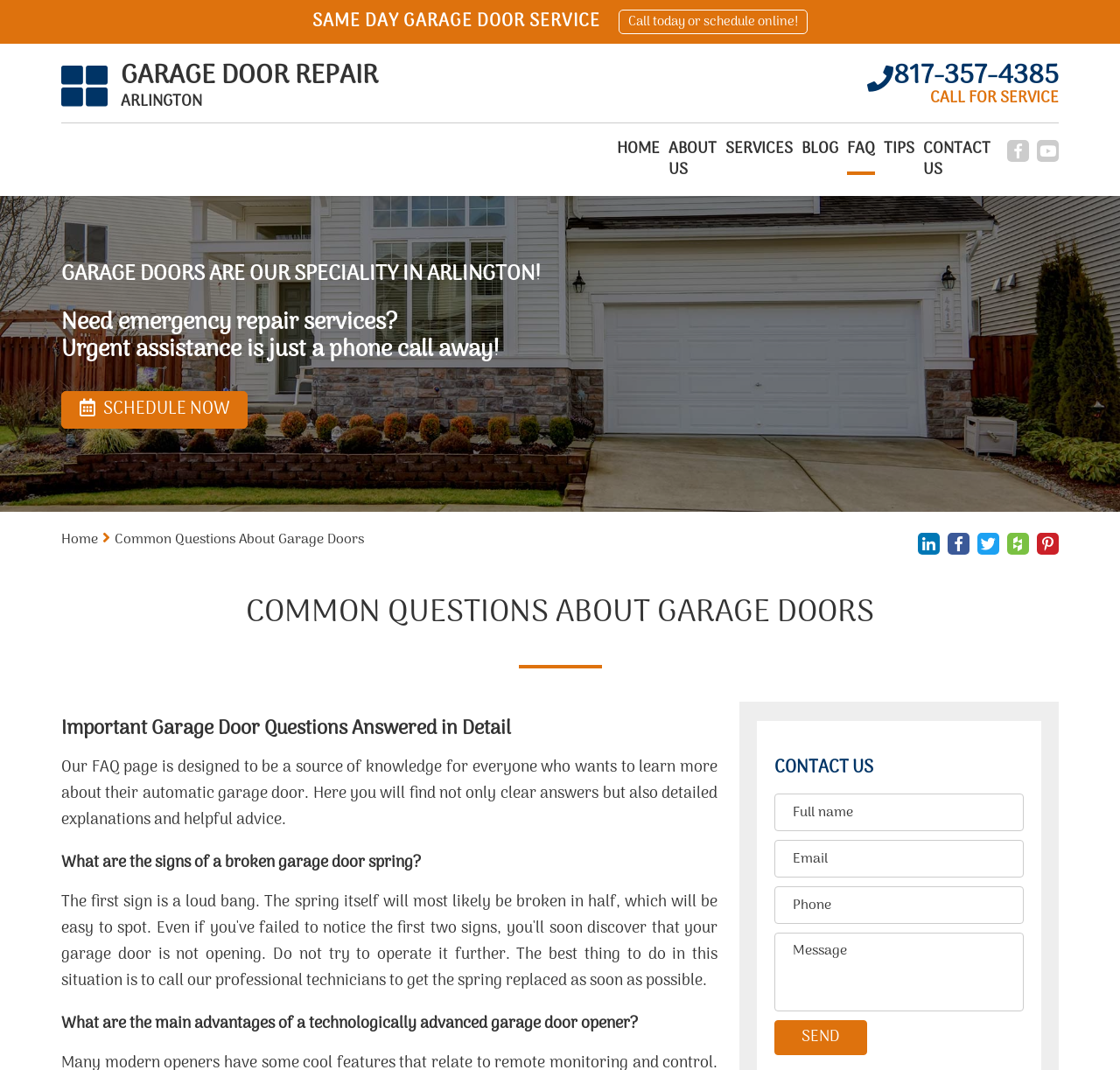Respond to the following question using a concise word or phrase: 
What is the main advantage of a technologically advanced garage door opener?

Not specified